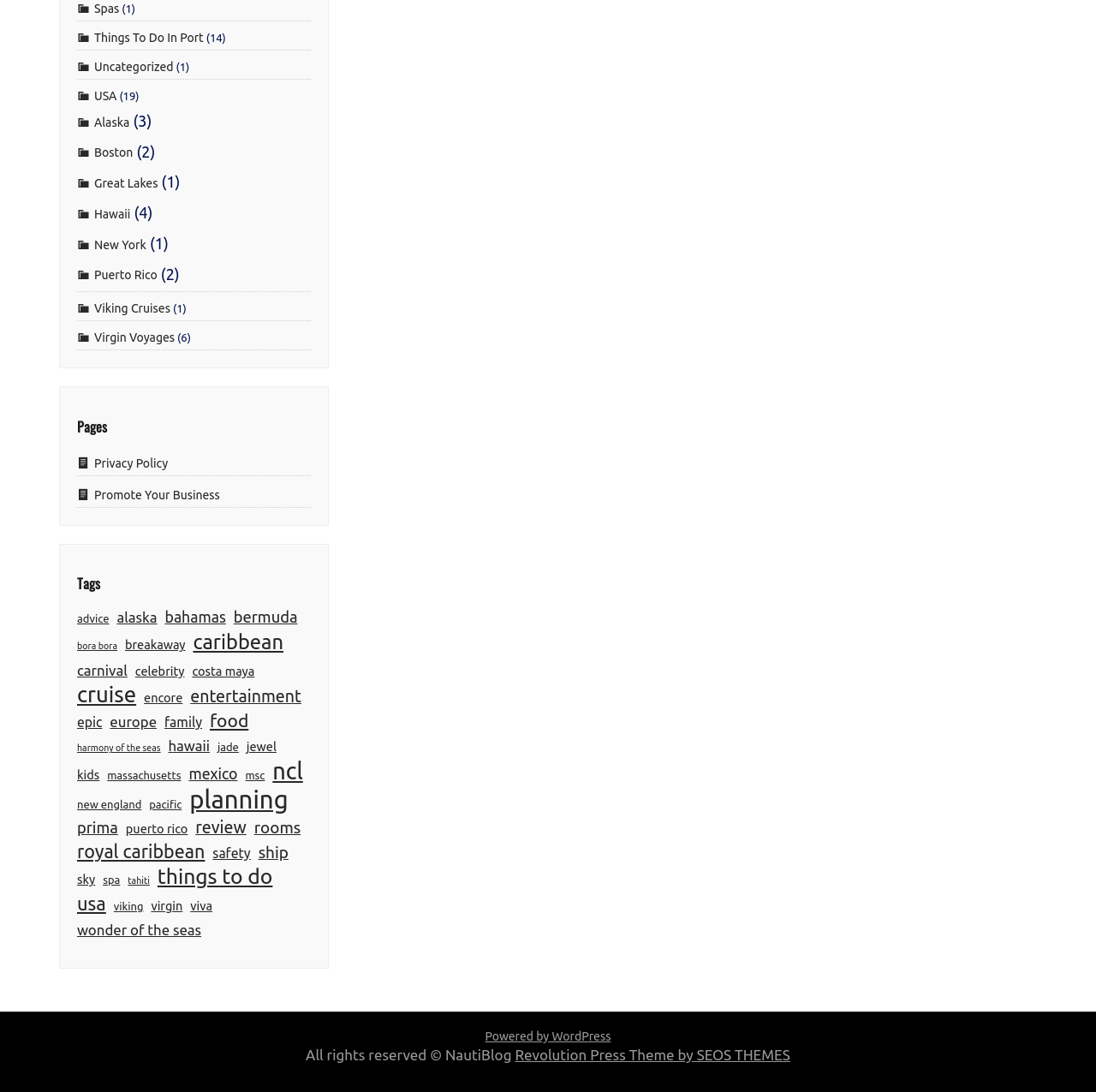Please give the bounding box coordinates of the area that should be clicked to fulfill the following instruction: "read about us". The coordinates should be in the format of four float numbers from 0 to 1, i.e., [left, top, right, bottom].

None